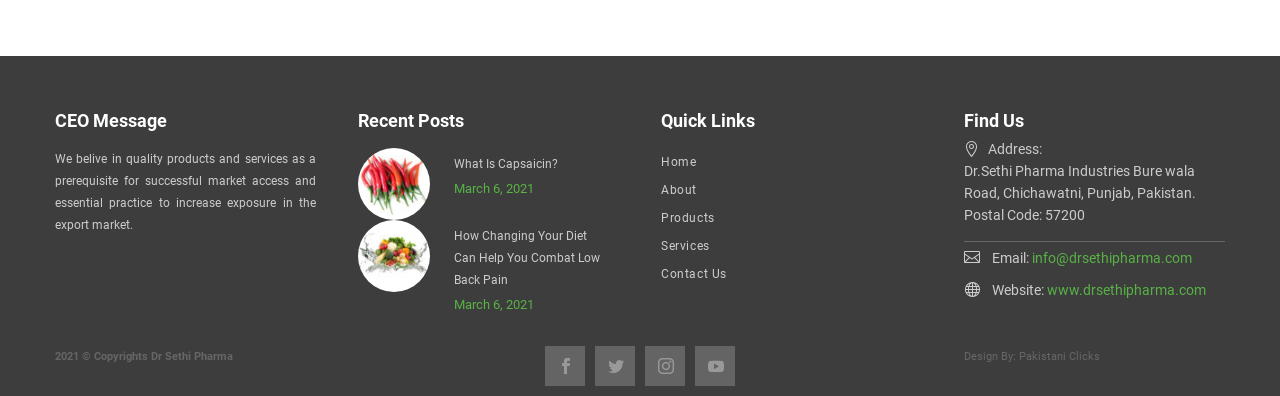What is the company's address?
Using the information from the image, provide a comprehensive answer to the question.

I found the company's address by looking at the 'Find Us' section, where it is mentioned as 'Address:' followed by the detailed address.